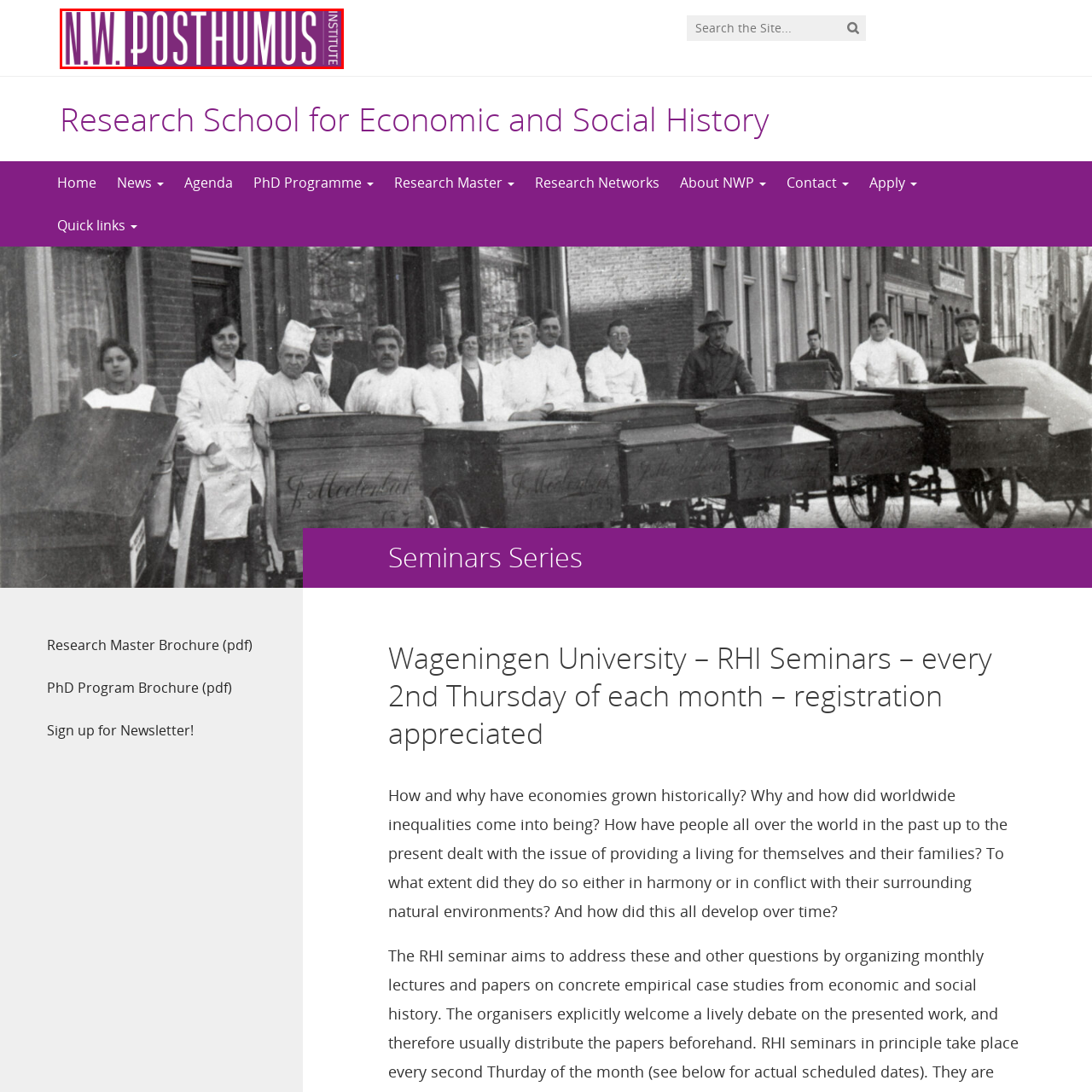Direct your attention to the image encased in a red frame, What is the focus of the institute reflected in the logo? Please answer in one word or a brief phrase.

Economic and social history